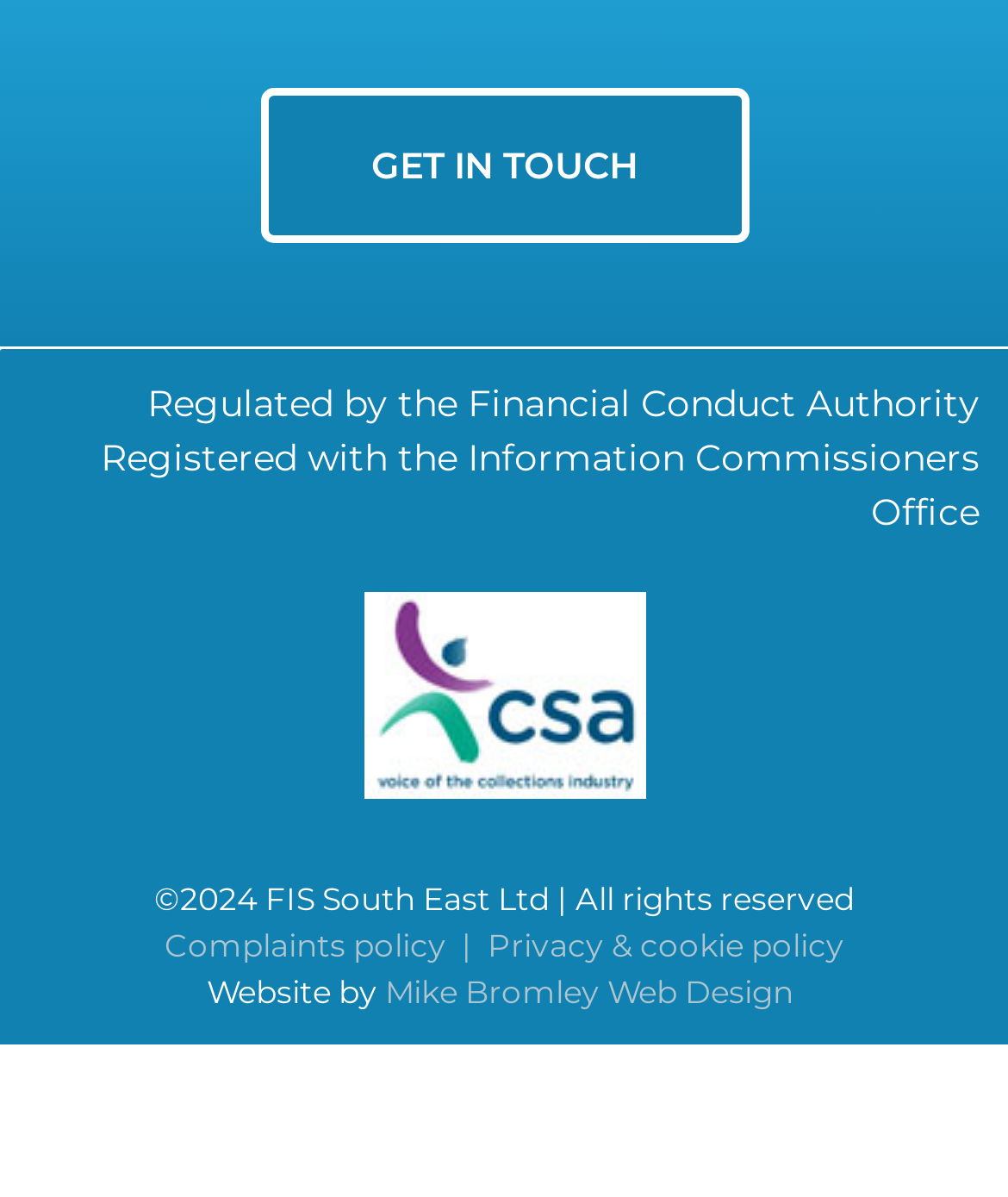Carefully examine the image and provide an in-depth answer to the question: What is the year of copyright?

I found the year of copyright by looking at the static text elements at the bottom of the webpage, where it says '© 2024 FIS South East Ltd | All rights reserved'.